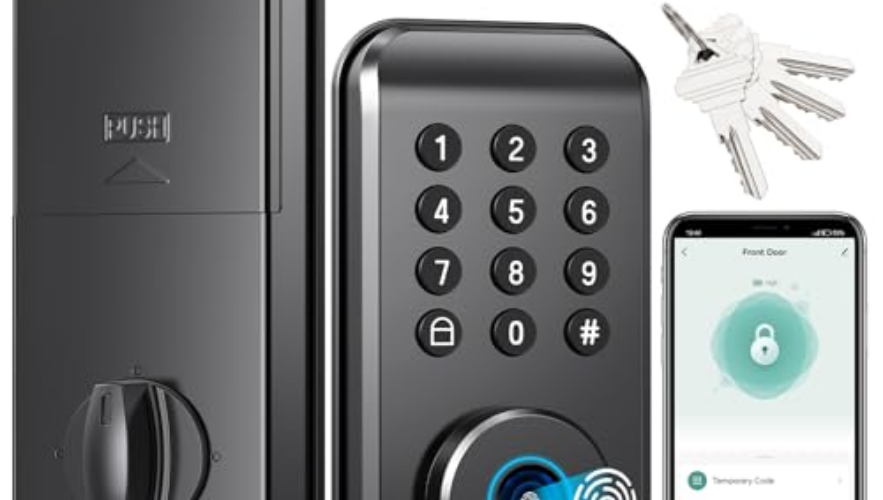How many access methods are featured in the lock?
Using the image as a reference, answer with just one word or a short phrase.

Two